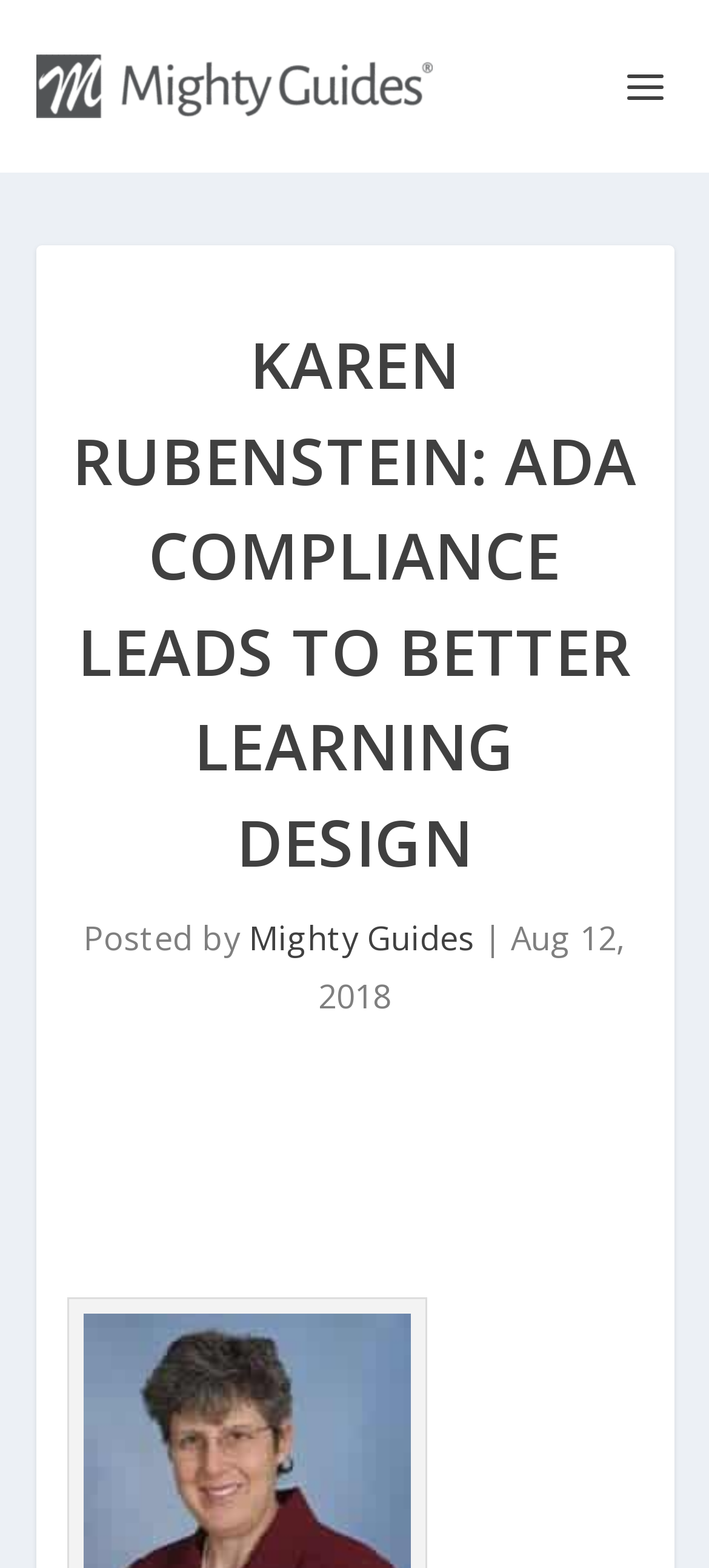What is the name of the website?
Use the image to give a comprehensive and detailed response to the question.

The name of the website can be found in the link element, which is 'Mighty Guides'. This element is located at the top of the page and is also an image element.